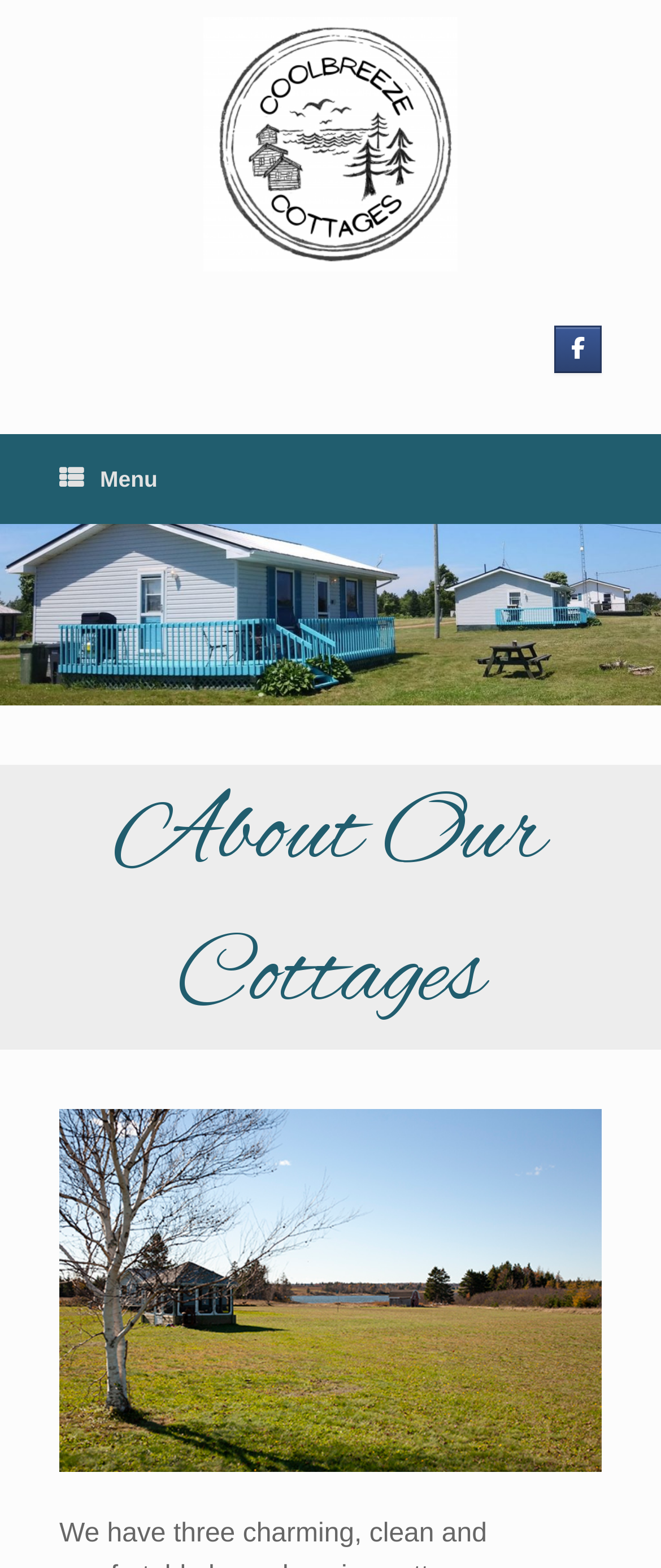What is the menu icon represented by?
Refer to the screenshot and respond with a concise word or phrase.

uf00b